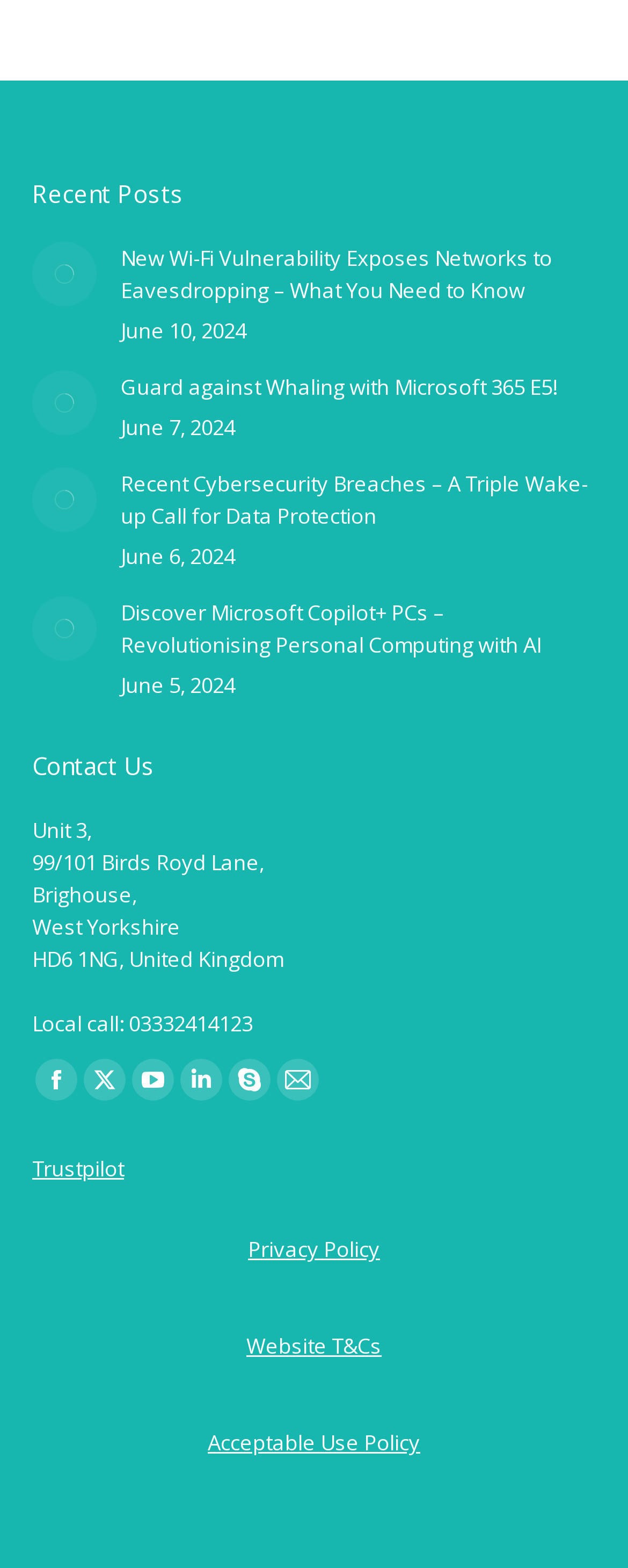Provide the bounding box coordinates for the area that should be clicked to complete the instruction: "Click the 'Skip to content' link".

None